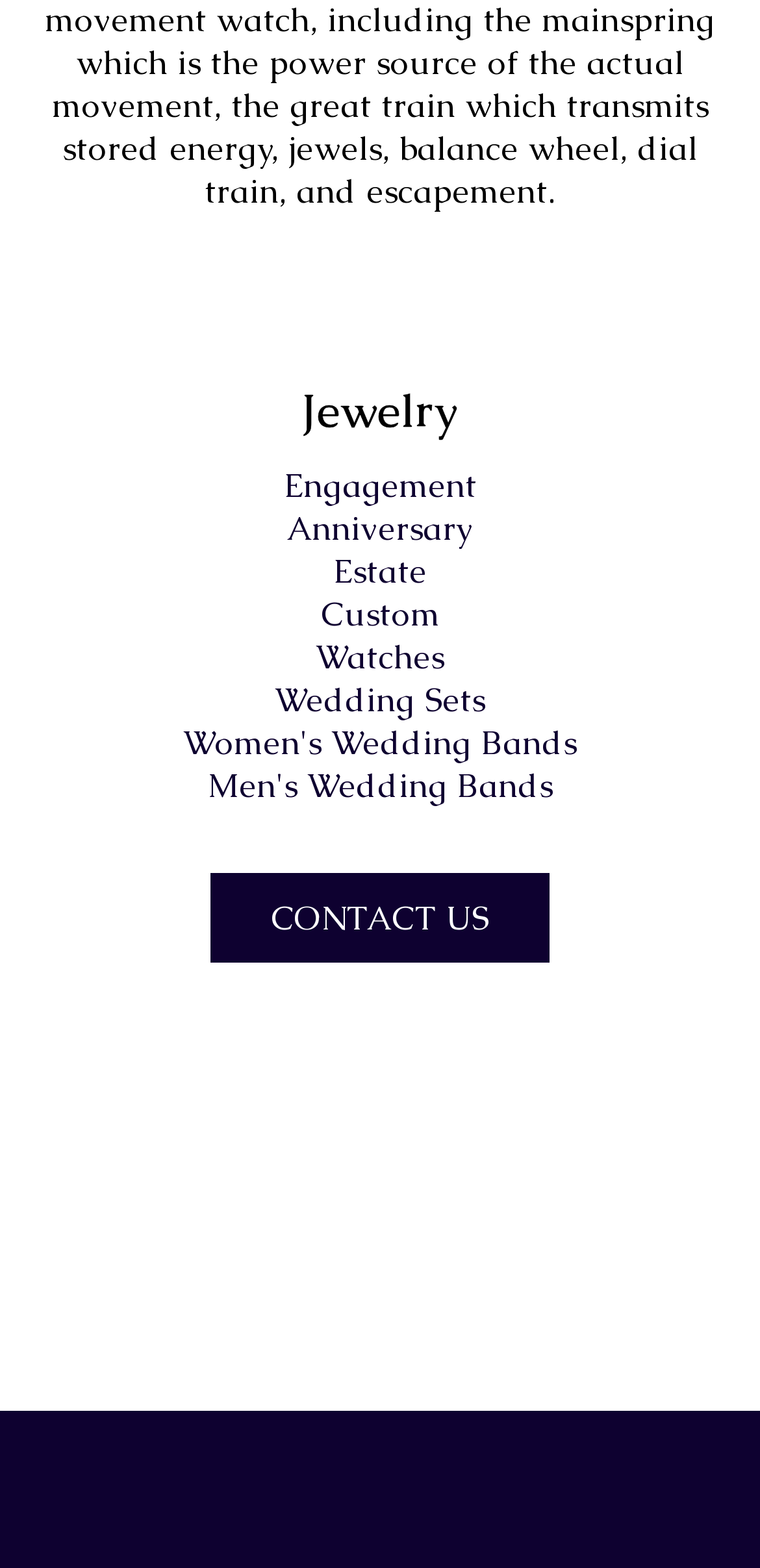Using the format (top-left x, top-left y, bottom-right x, bottom-right y), provide the bounding box coordinates for the described UI element. All values should be floating point numbers between 0 and 1: Estate

[0.438, 0.35, 0.562, 0.378]